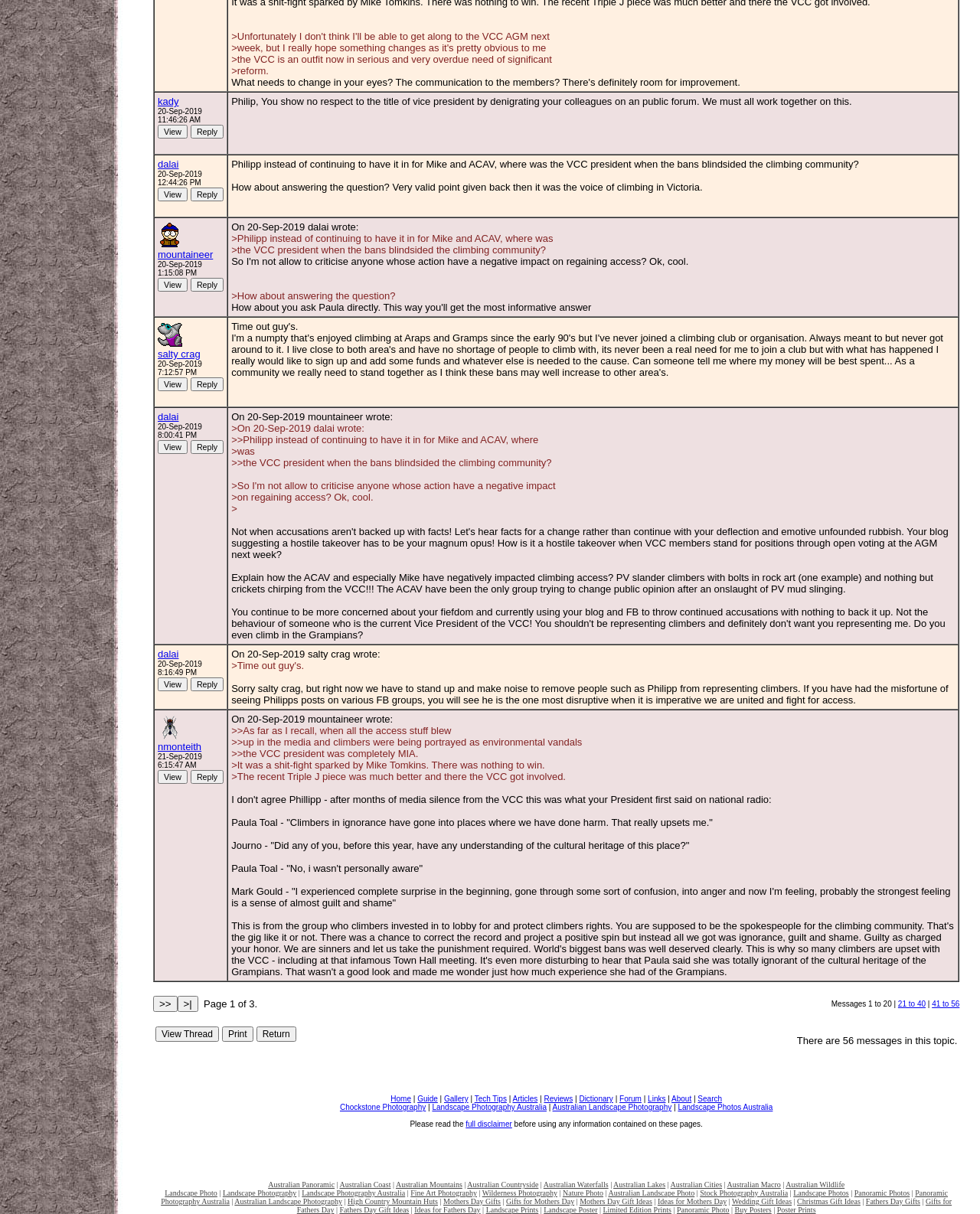Examine the image carefully and respond to the question with a detailed answer: 
What is the topic of discussion in this webpage?

Based on the content of the webpage, it appears that the topic of discussion is related to the climbing community and access to certain areas, specifically the Grampians and Araps. The conversation involves various individuals sharing their opinions and concerns about the bans and the role of the VCC president.